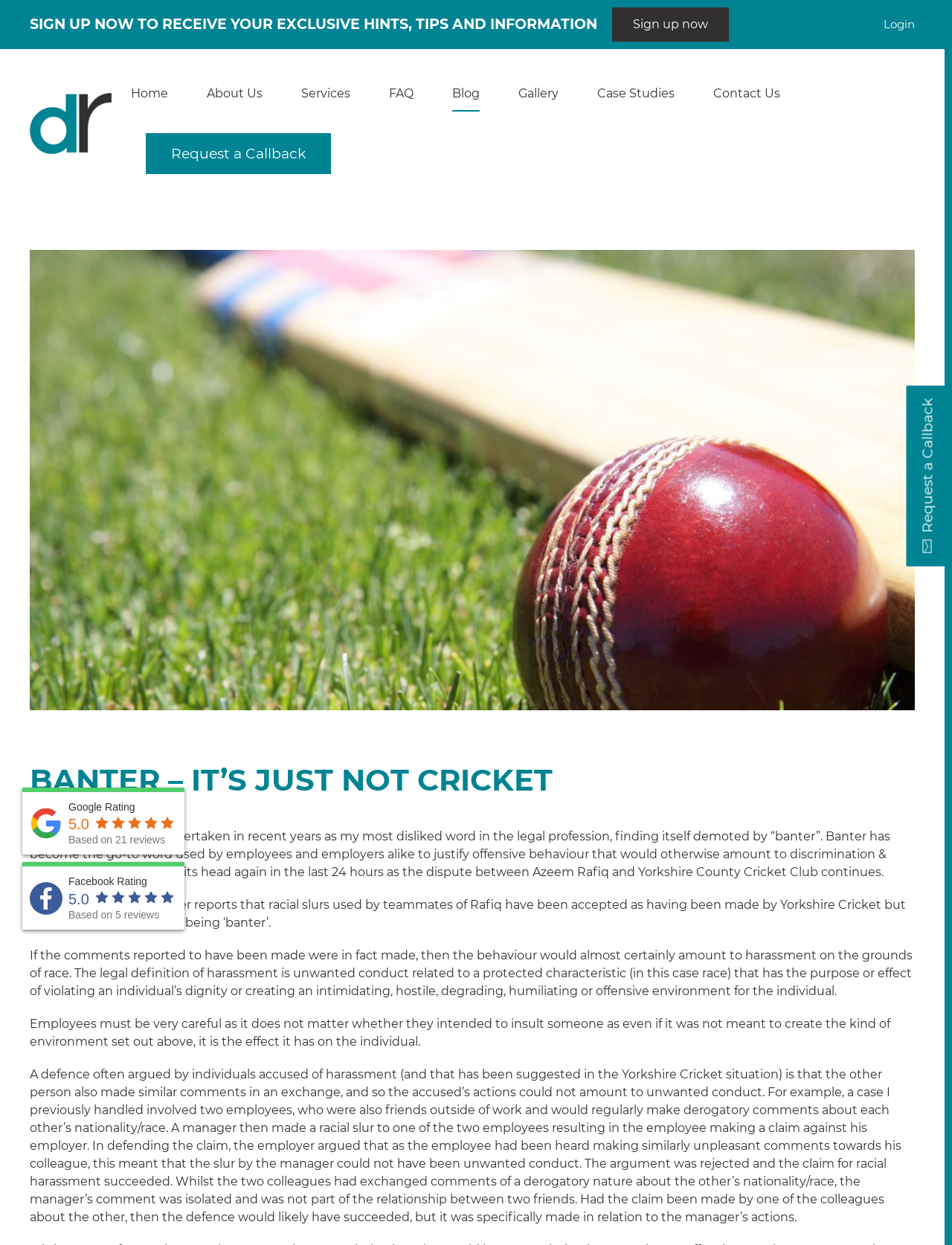Identify the bounding box for the UI element described as: "Login". The coordinates should be four float numbers between 0 and 1, i.e., [left, top, right, bottom].

[0.928, 0.014, 0.961, 0.025]